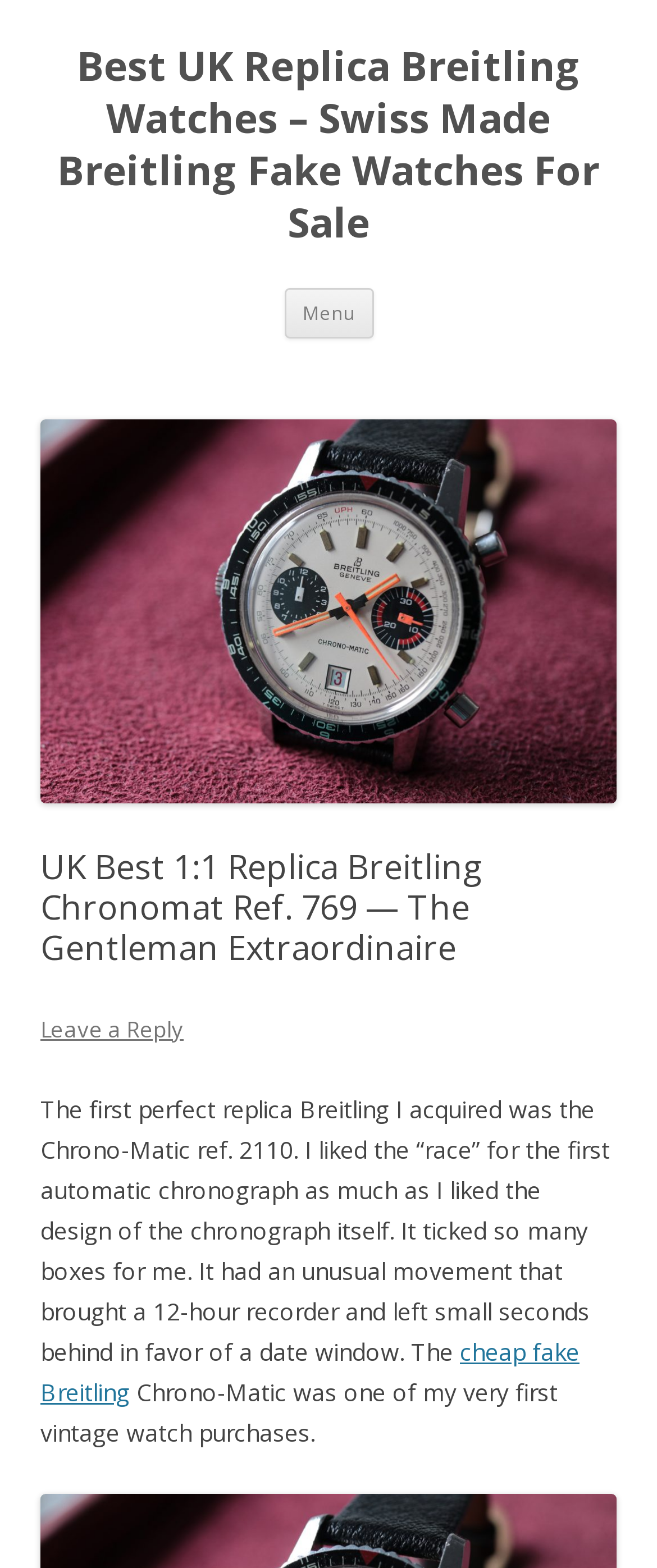What is the name of the specific Breitling model being discussed? Refer to the image and provide a one-word or short phrase answer.

Chronomat Ref. 769